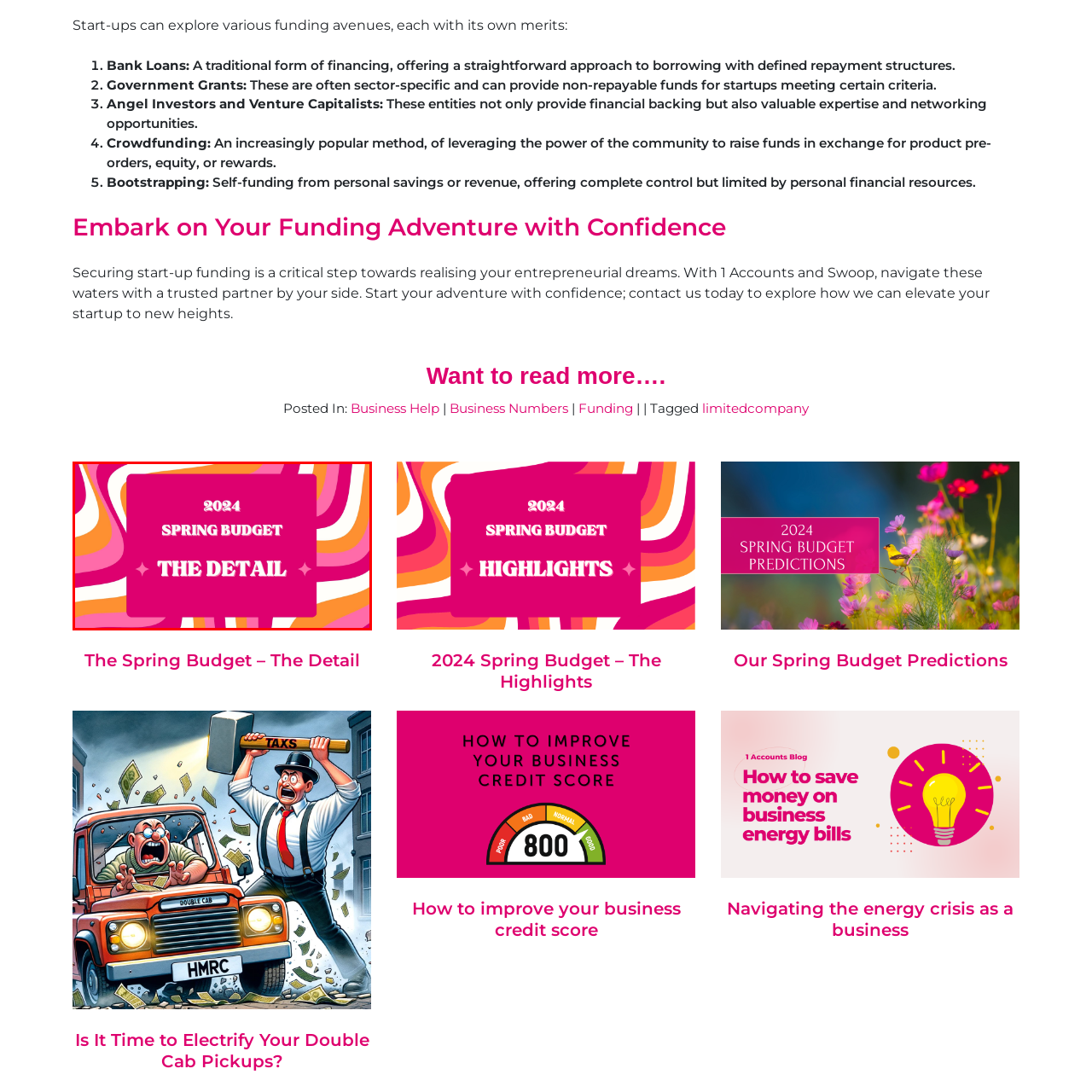What shape frames the title?
Look closely at the image highlighted by the red bounding box and give a comprehensive answer to the question.

The caption specifically mentions that the title is framed by a 'striking pink rectangle', which suggests that the shape framing the title is a rectangle.